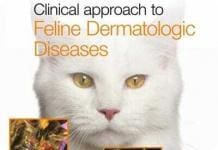What is the focus of the book?
Look at the image and provide a short answer using one word or a phrase.

feline dermatologic diseases